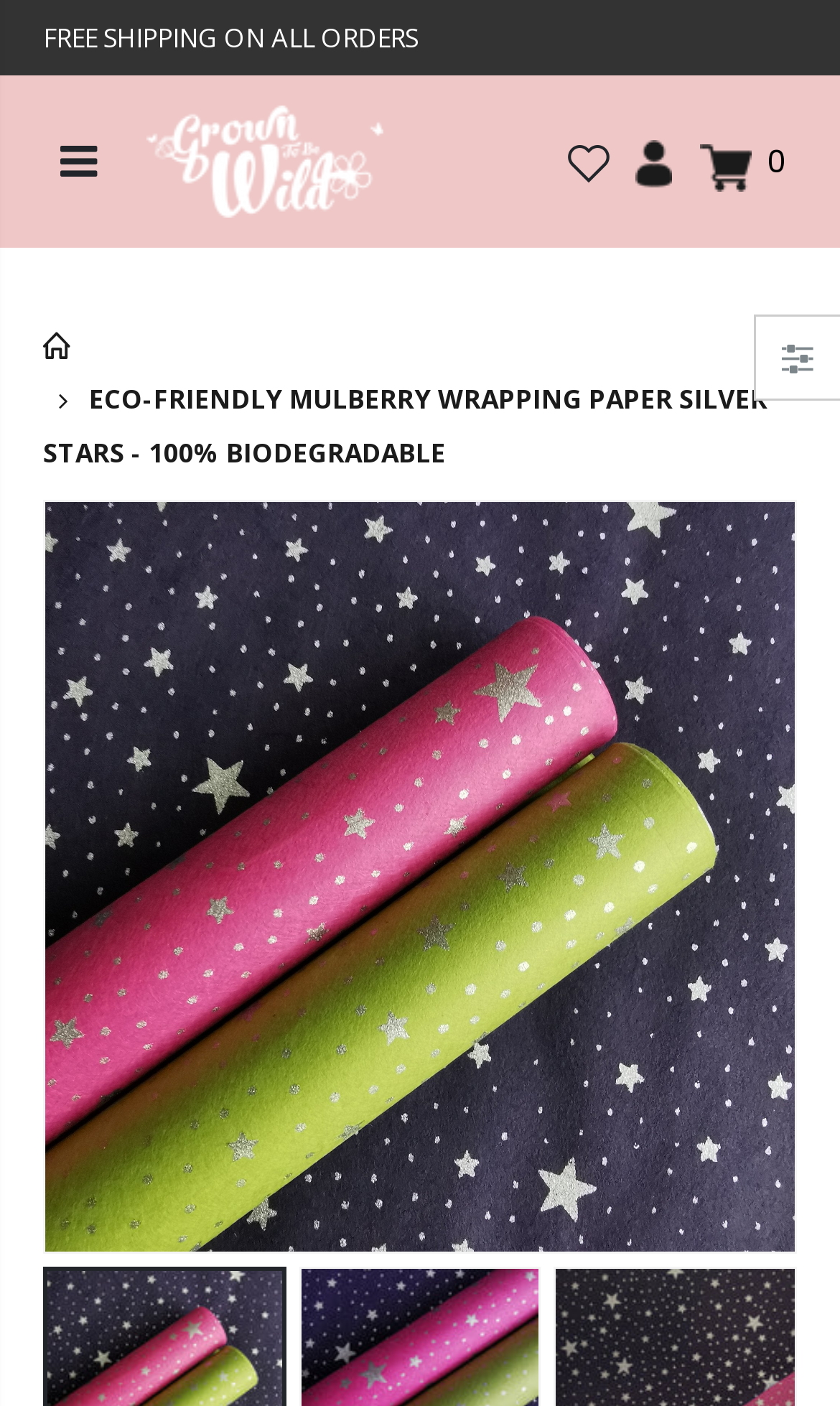Write a detailed summary of the webpage.

The webpage is about eco-friendly Mulberry wrapping paper, specifically the Silver Stars design, which is 100% biodegradable. At the top of the page, there is a prominent notice stating "FREE SHIPPING ON ALL ORDERS". Below this, there are several links and icons, including a logo for "Growntobewild" and a few social media icons. 

To the left of the page, there is a navigation menu, often referred to as breadcrumbs, which includes a link to the "HOME" page. Next to this, there is a heading that reiterates the product title, "ECO-FRIENDLY MULBERRY WRAPPING PAPER SILVER STARS - 100% BIODEGRADABLE". 

The main content of the page is dominated by a large image showcasing the product, which takes up most of the page's real estate. At the bottom right corner of the page, there is a rating or review section, indicated by a number "0".